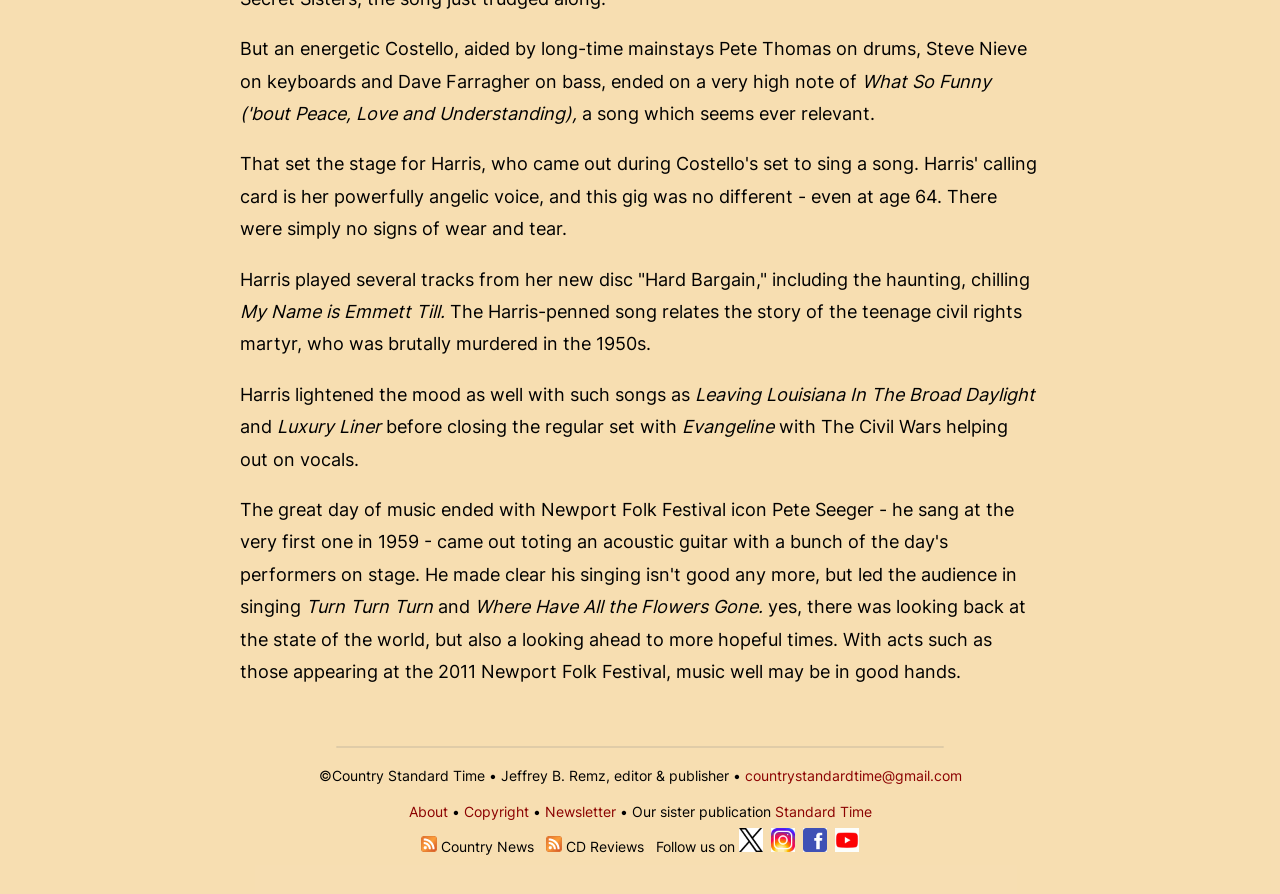What is the name of the song that relates the story of Emmett Till?
Using the image, answer in one word or phrase.

My Name is Emmett Till